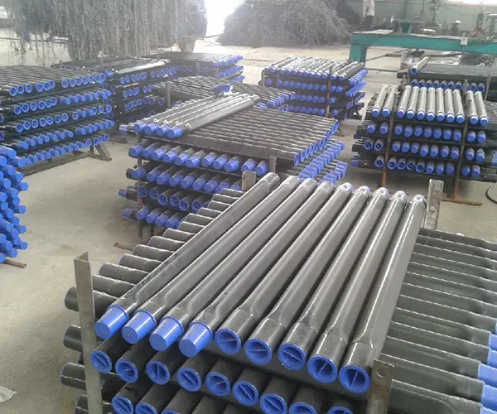What is the purpose of the blue protective caps on the drill pipes?
Please provide a comprehensive and detailed answer to the question.

The caption explains that the blue protective caps on one end of the drill pipes allow for 'easy identification and handling', suggesting that these caps serve as a visual indicator and aid in the manipulation of the pipes.